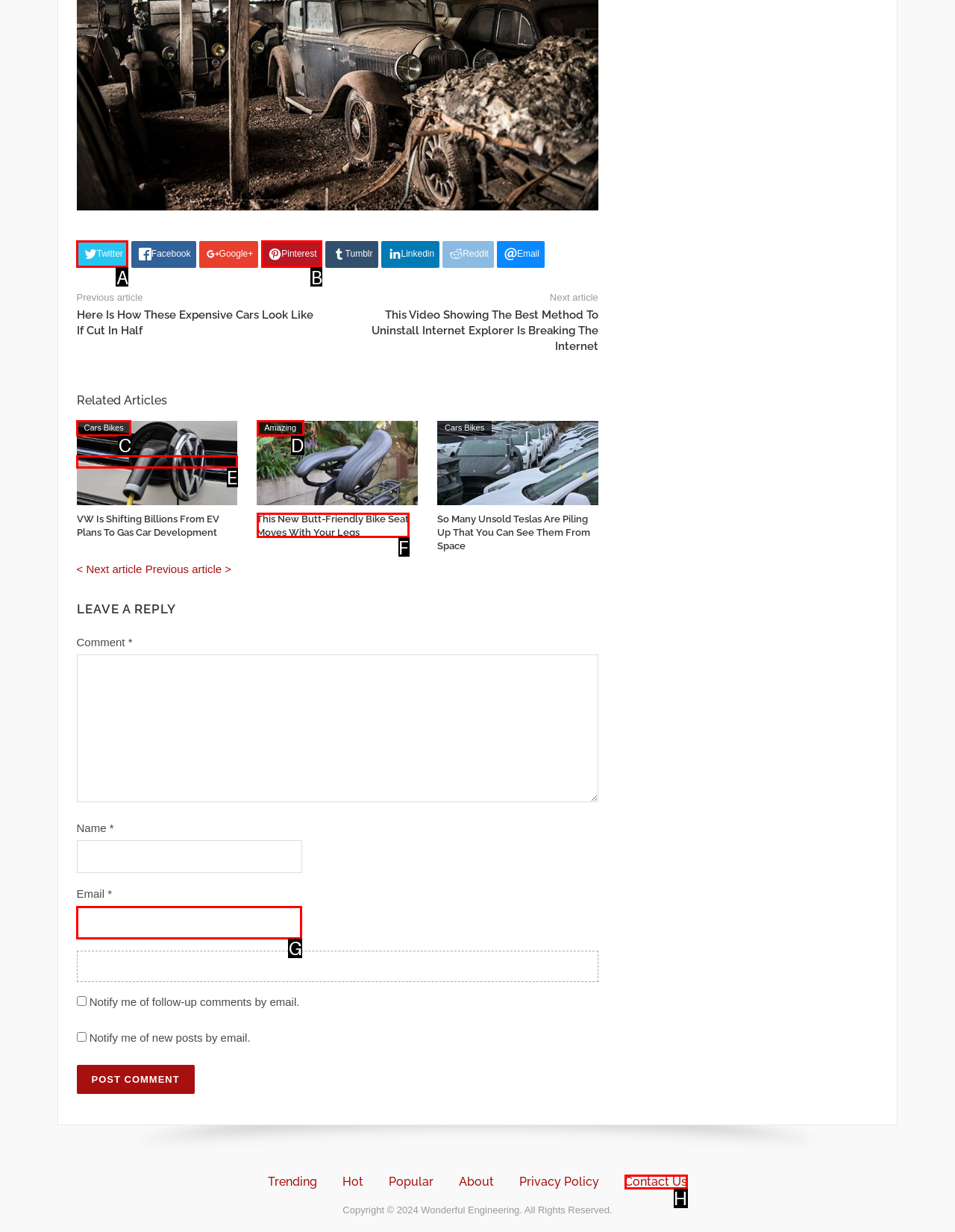Which option corresponds to the following element description: parent_node: Email * aria-describedby="email-notes" name="email"?
Please provide the letter of the correct choice.

G